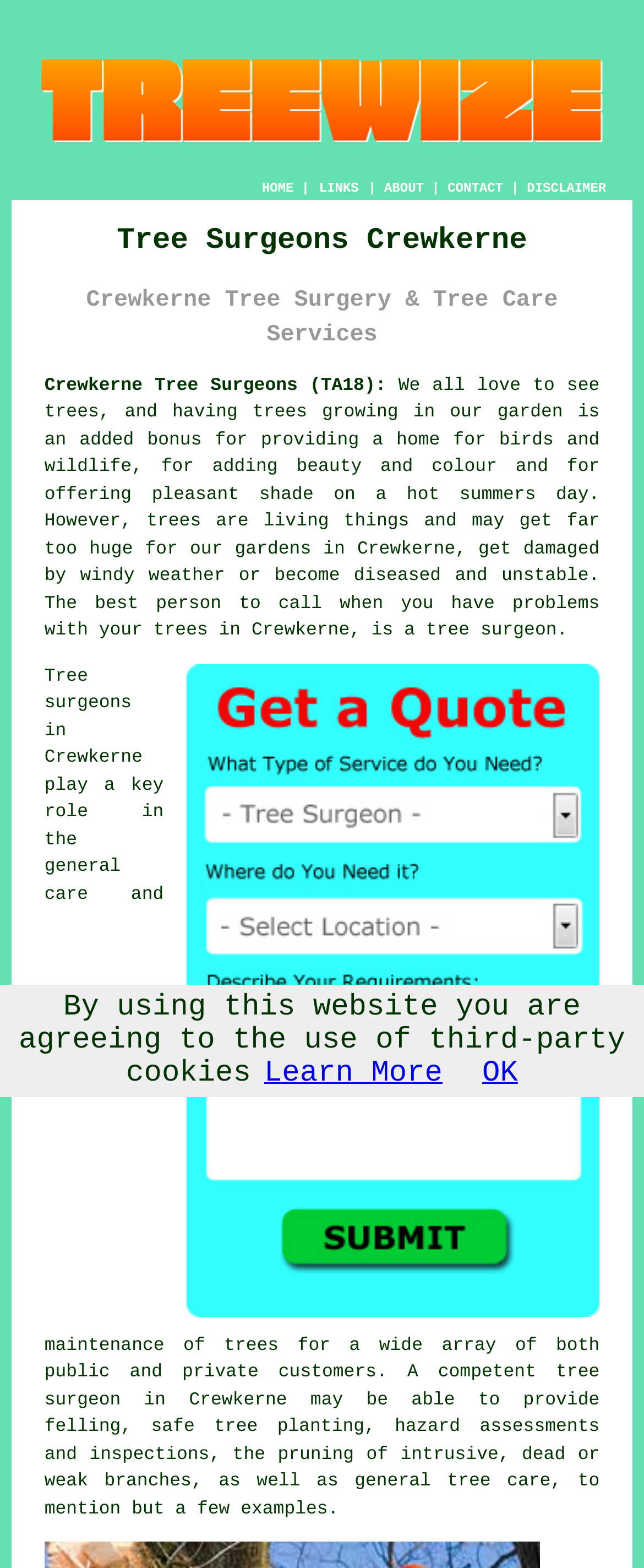Please provide a comprehensive response to the question below by analyzing the image: 
What is the profession of the person in the image?

The image at the top of the webpage shows a person, and based on the context of the webpage, which is about tree care and tree surgeons in Crewkerne, it can be inferred that the person in the image is a tree surgeon.